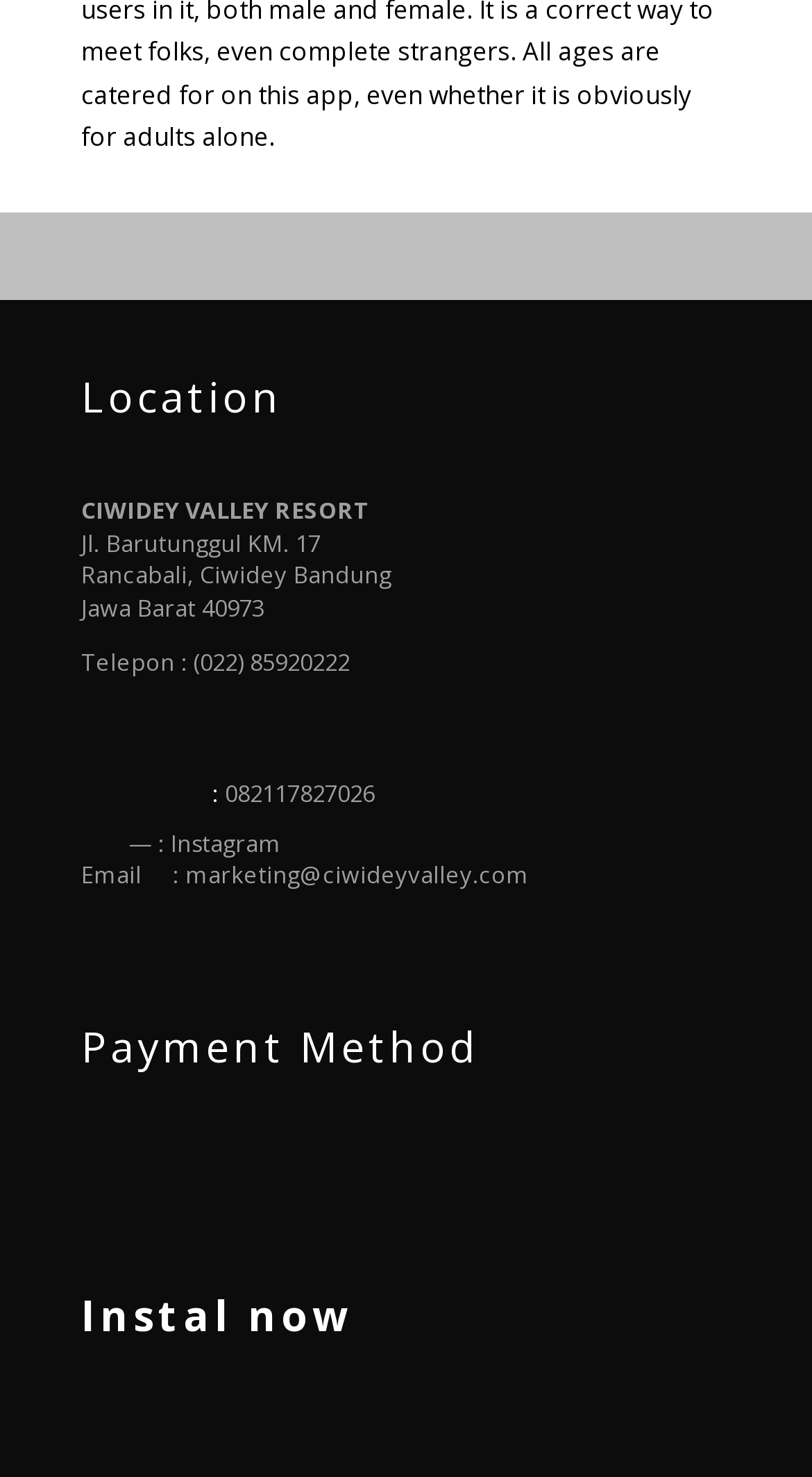What is the location of the resort?
Please provide a comprehensive answer to the question based on the webpage screenshot.

The location of the resort can be found in the StaticText element with the text 'Rancabali, Ciwidey Bandung'.